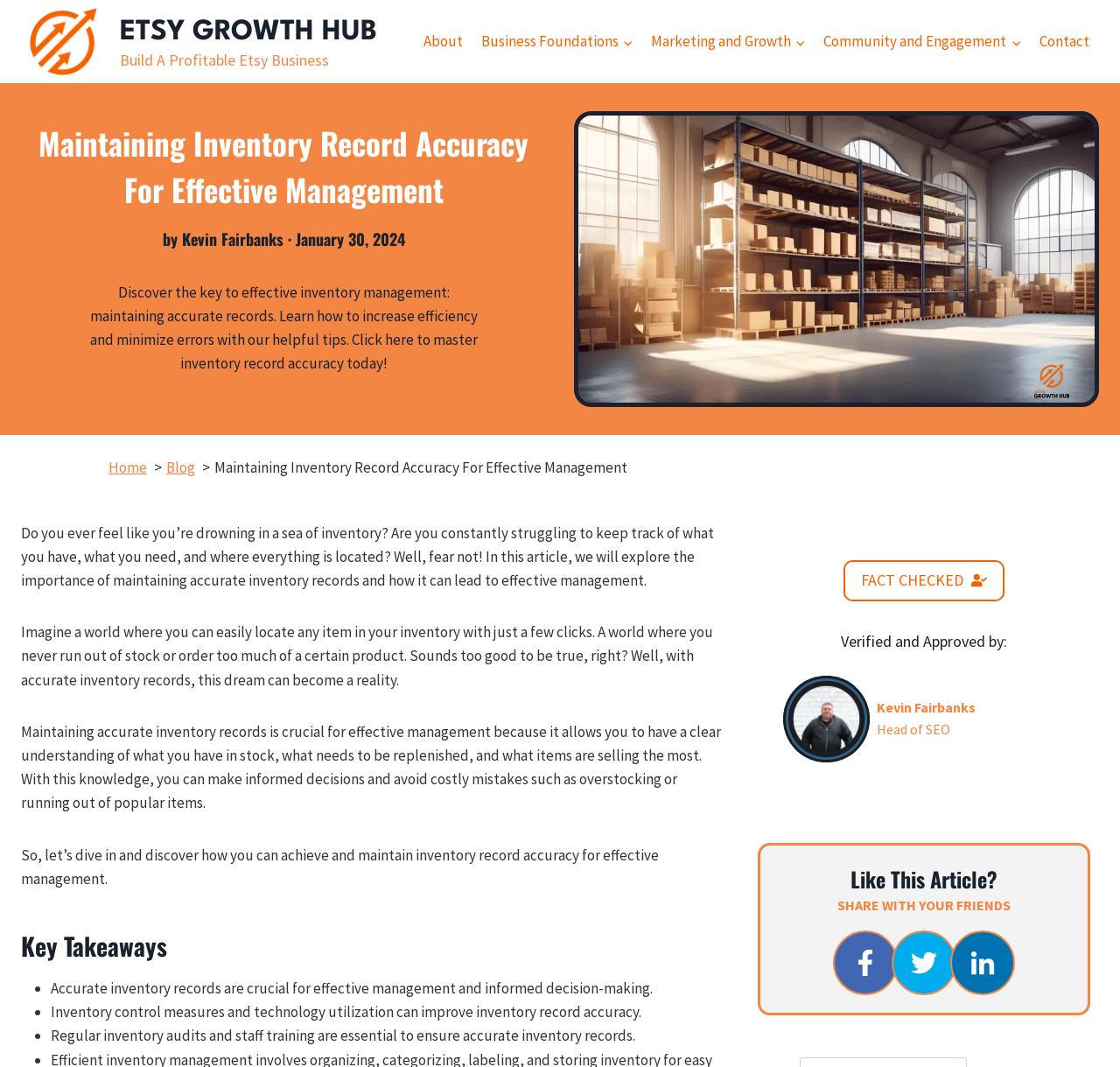Bounding box coordinates are specified in the format (top-left x, top-left y, bottom-right x, bottom-right y). All values are floating point numbers bounded between 0 and 1. Please provide the bounding box coordinate of the region this sentence describes: Business FoundationsExpand

[0.421, 0.019, 0.573, 0.058]